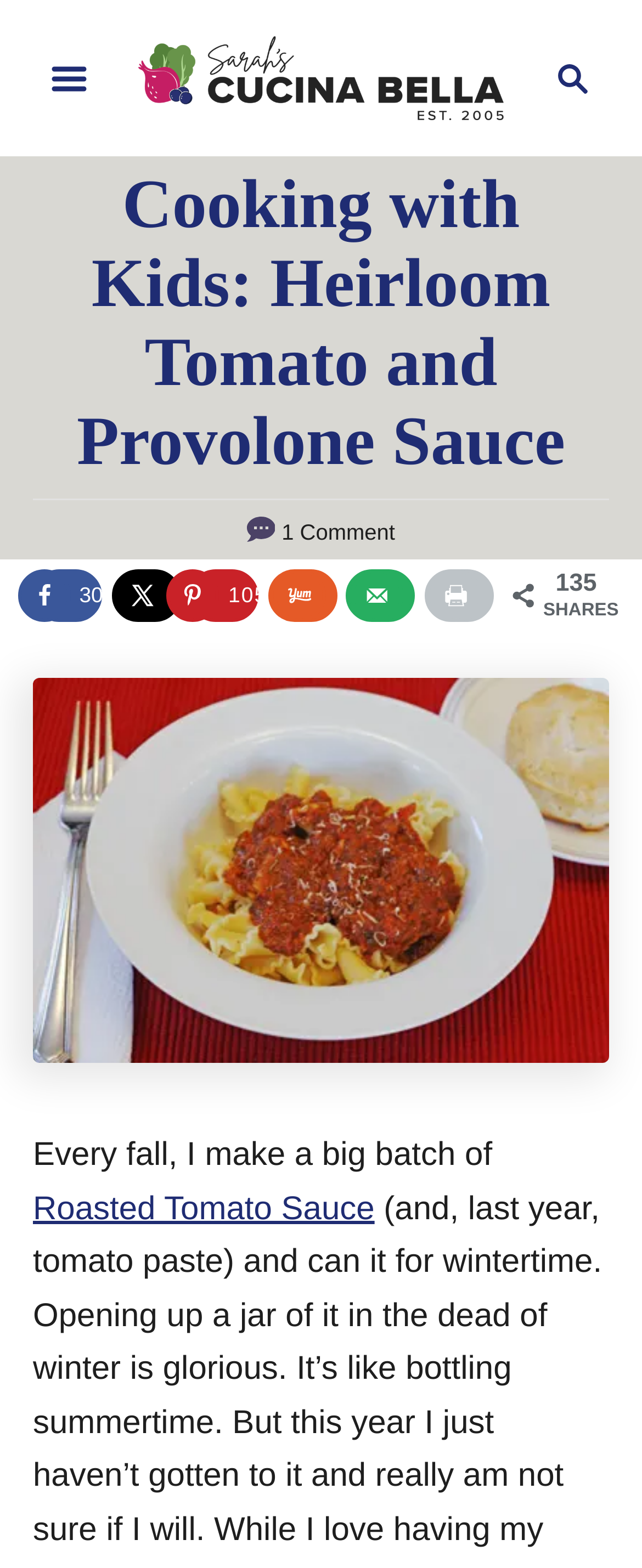Determine the coordinates of the bounding box that should be clicked to complete the instruction: "go to September 2010 page". The coordinates should be represented by four float numbers between 0 and 1: [left, top, right, bottom].

None